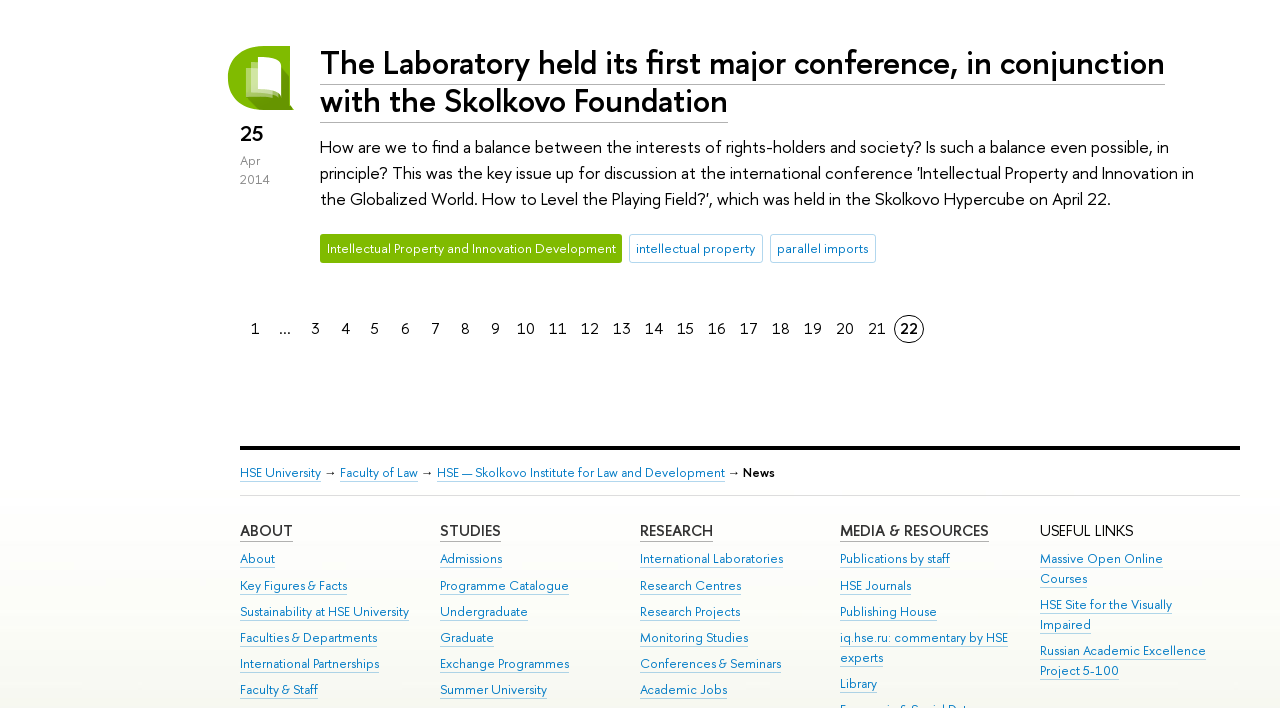Find the bounding box coordinates for the area you need to click to carry out the instruction: "View the news". The coordinates should be four float numbers between 0 and 1, indicated as [left, top, right, bottom].

[0.581, 0.655, 0.606, 0.679]